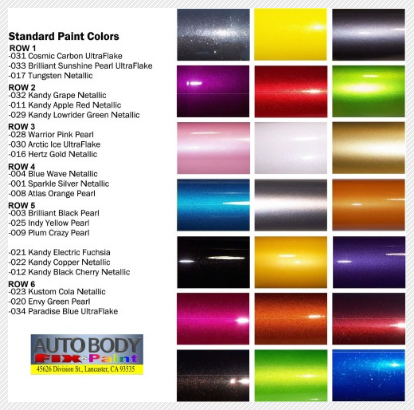What is the purpose of this visual guide?
Provide a detailed and extensive answer to the question.

I analyzed the caption and found that this visual guide serves as a valuable resource for customers looking to match or choose colors for their vehicles during body repair and customization services.